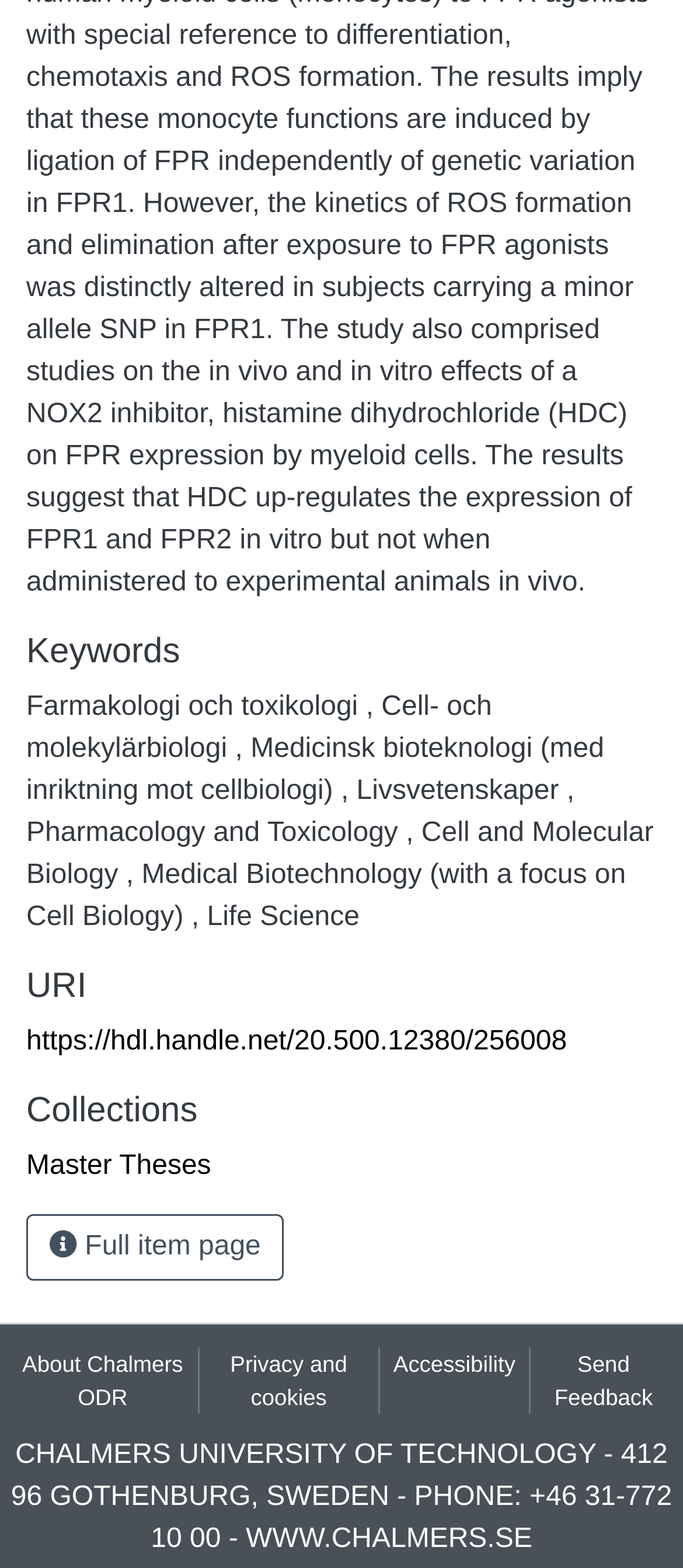Find the bounding box coordinates of the clickable element required to execute the following instruction: "Visit the Chalmers University of Technology website". Provide the coordinates as four float numbers between 0 and 1, i.e., [left, top, right, bottom].

[0.36, 0.972, 0.779, 0.991]